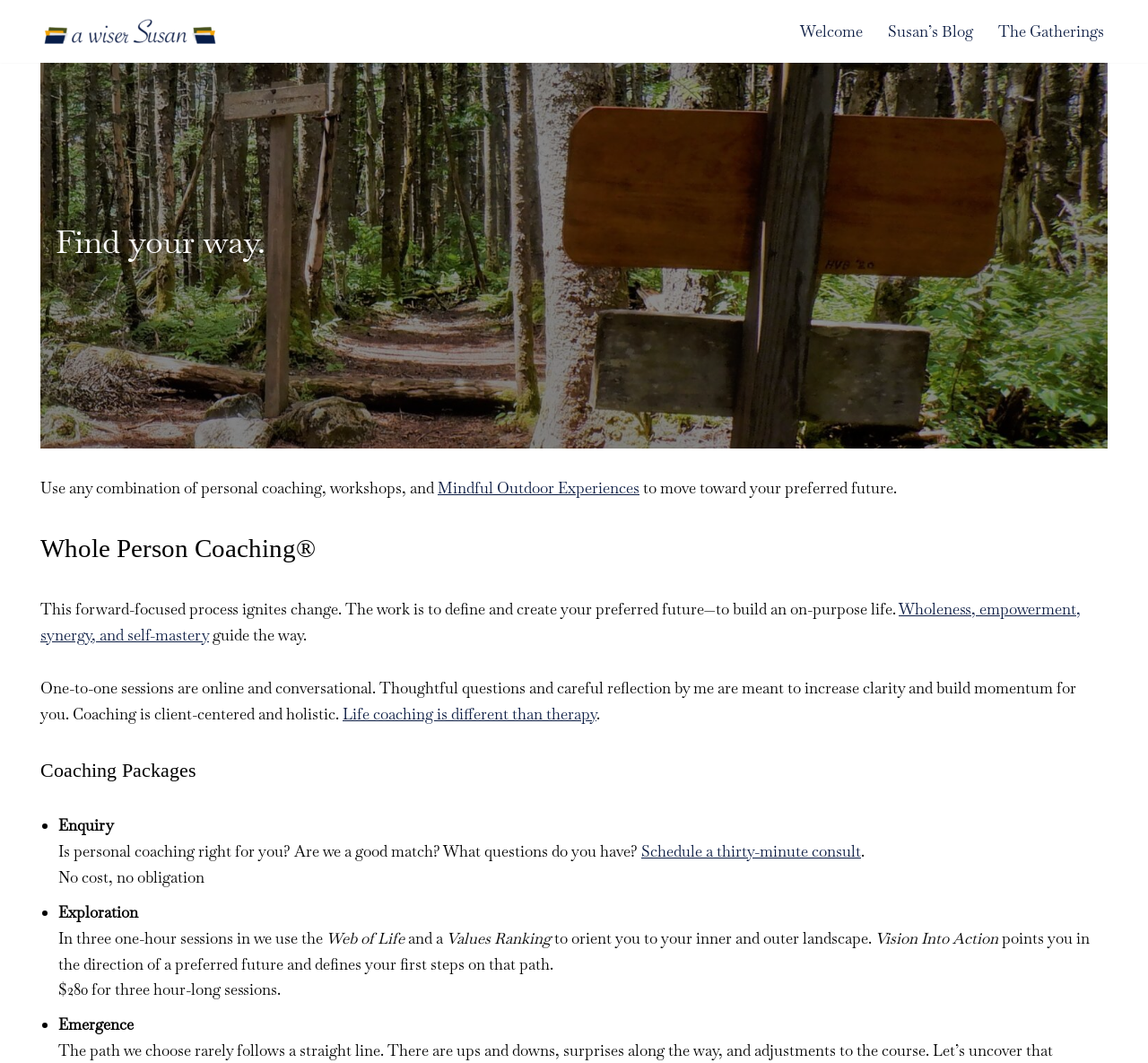Examine the image carefully and respond to the question with a detailed answer: 
How many sessions are included in the 'Exploration' coaching package?

The webpage states that the 'Exploration' coaching package includes three one-hour sessions, which are used to explore the individual's inner and outer landscape and define their preferred future.